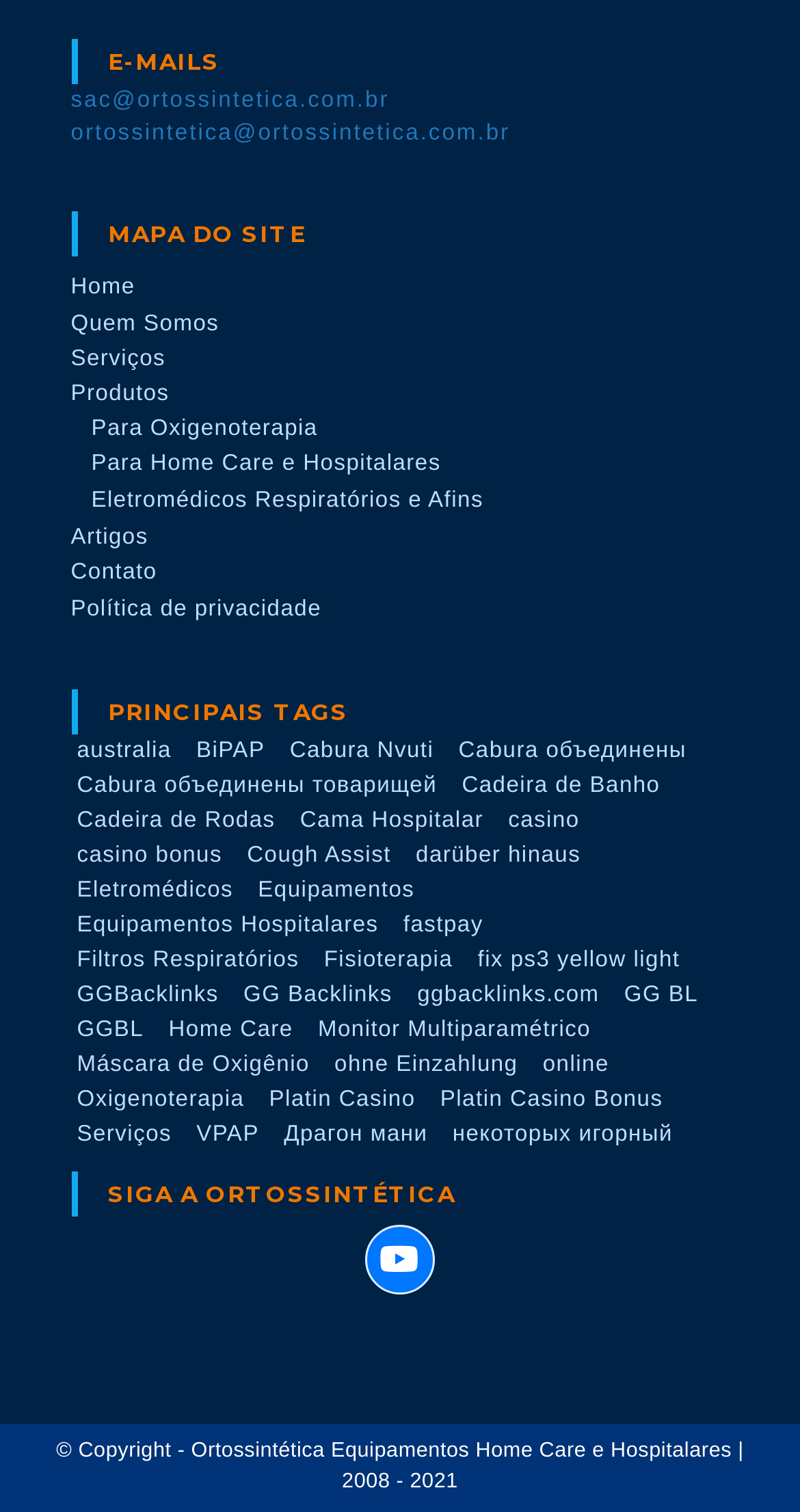How many links are there under the 'MAPA DO SITE' heading?
Using the picture, provide a one-word or short phrase answer.

9